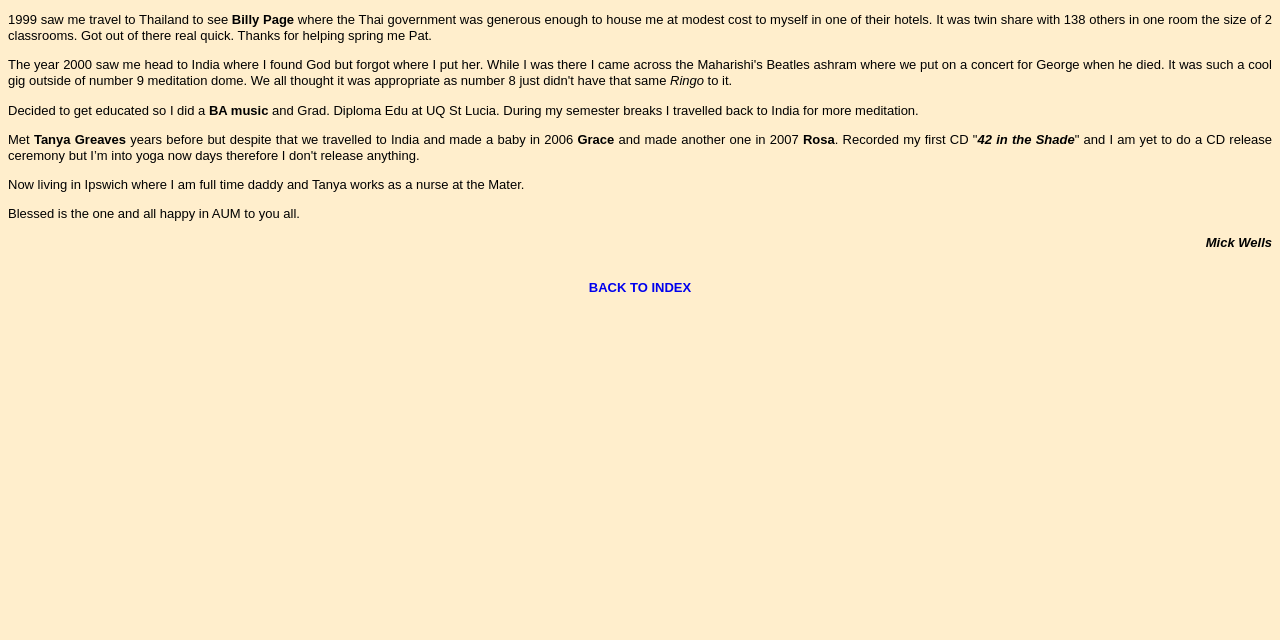Predict the bounding box of the UI element that fits this description: "BACK TO INDEX".

[0.46, 0.438, 0.54, 0.461]